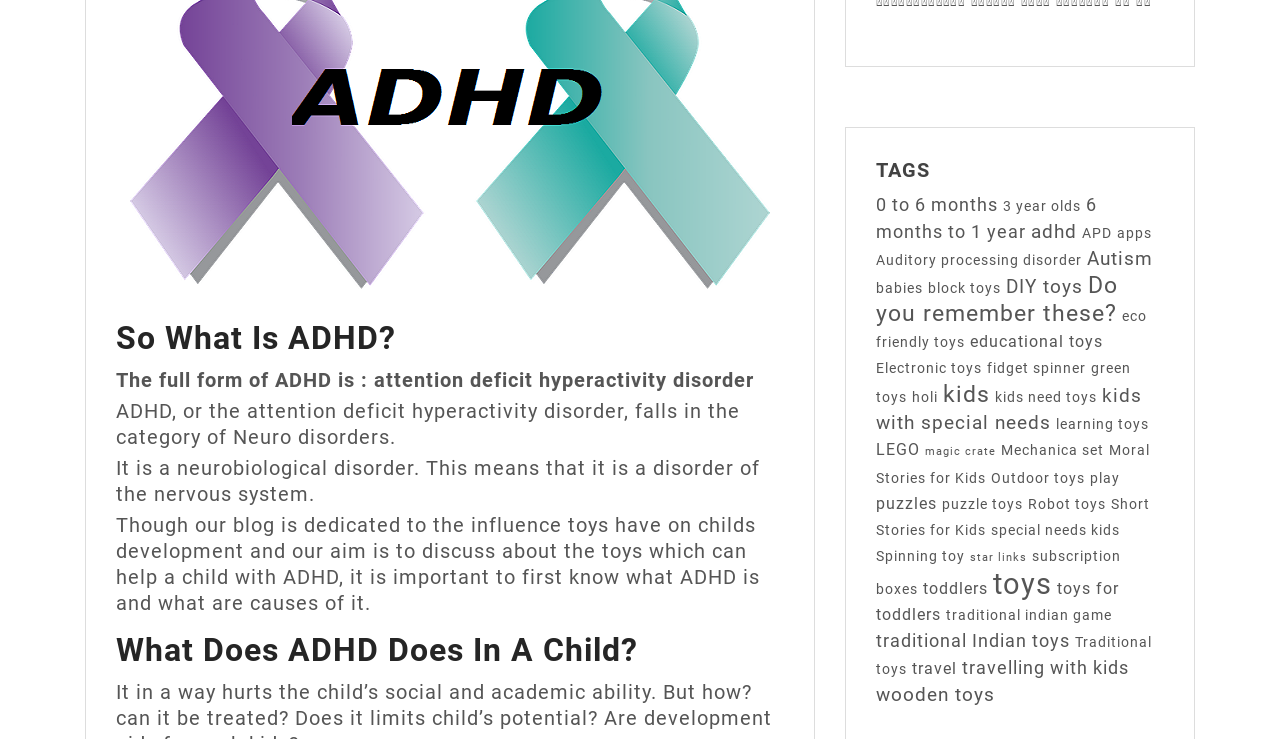With reference to the image, please provide a detailed answer to the following question: What is the purpose of this blog?

The blog is dedicated to discussing the influence of toys on a child's development, specifically focusing on toys that can help children with ADHD. This is evident from the text 'our aim is to discuss about the toys which can help a child with ADHD'.